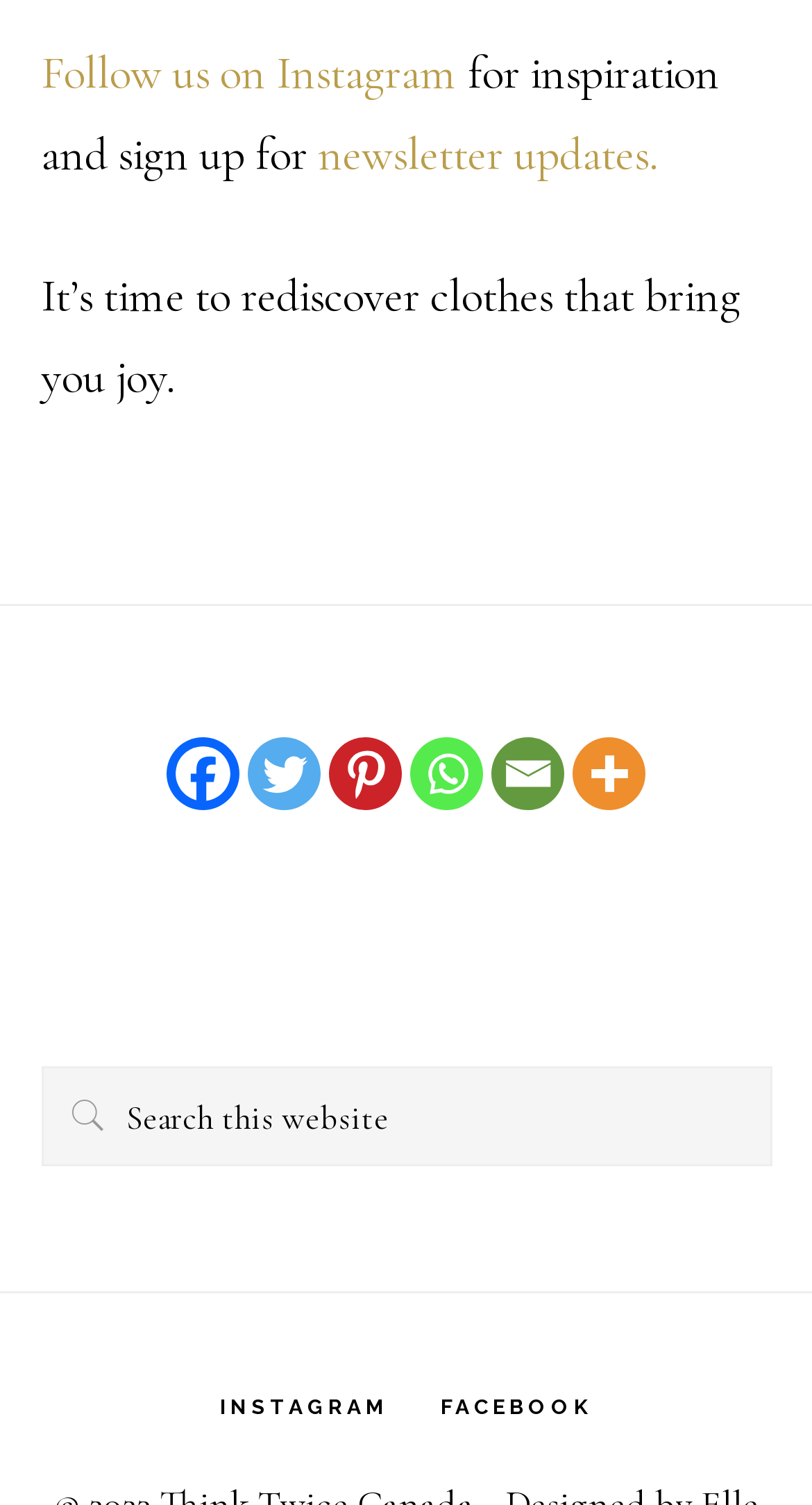Please reply to the following question using a single word or phrase: 
How many navigation links are there in the secondary navigation?

2